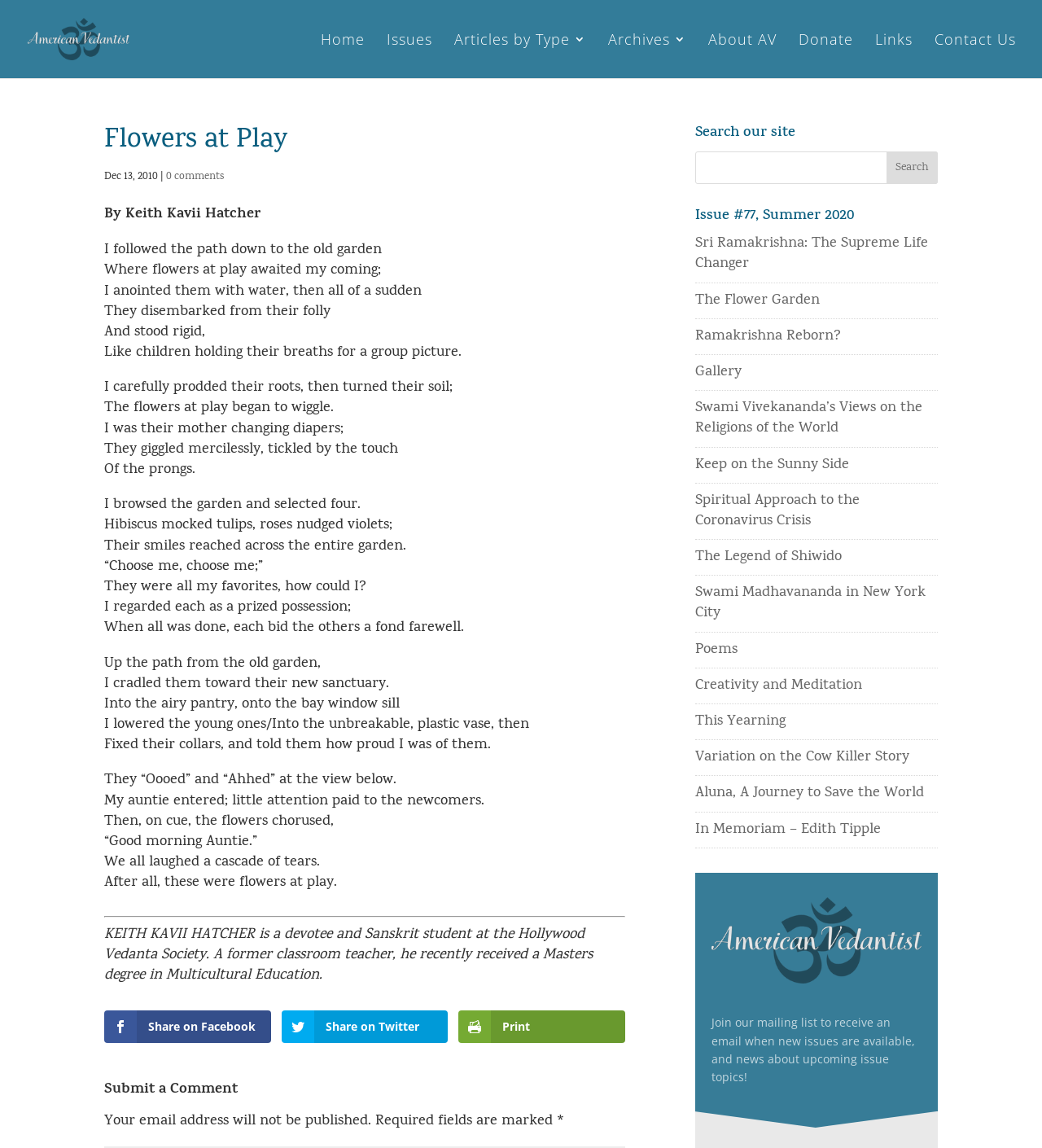Please specify the bounding box coordinates of the element that should be clicked to execute the given instruction: 'Submit a comment'. Ensure the coordinates are four float numbers between 0 and 1, expressed as [left, top, right, bottom].

[0.1, 0.943, 0.6, 0.965]